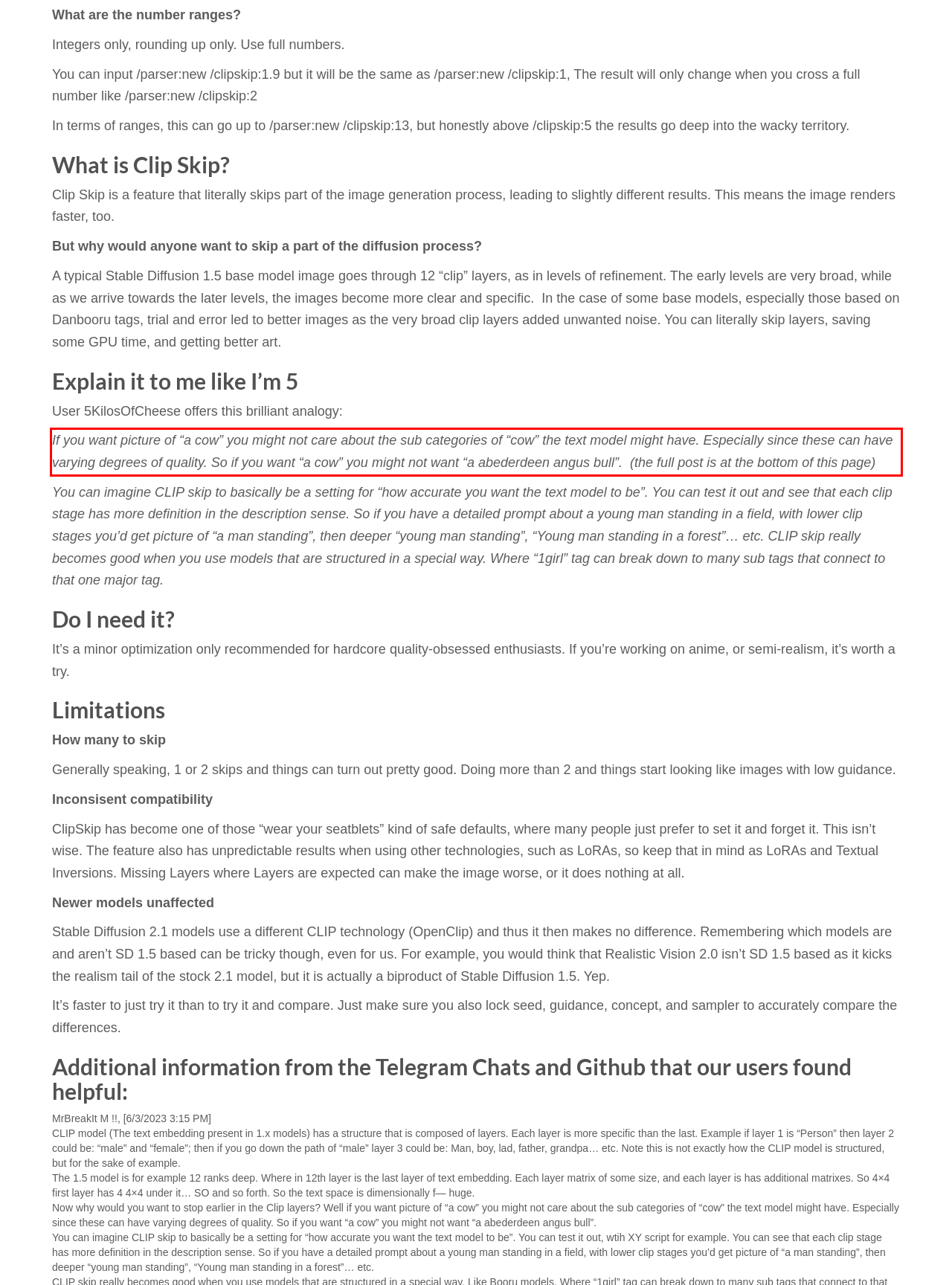Review the webpage screenshot provided, and perform OCR to extract the text from the red bounding box.

If you want picture of “a cow” you might not care about the sub categories of “cow” the text model might have. Especially since these can have varying degrees of quality. So if you want “a cow” you might not want “a abederdeen angus bull”. (the full post is at the bottom of this page)